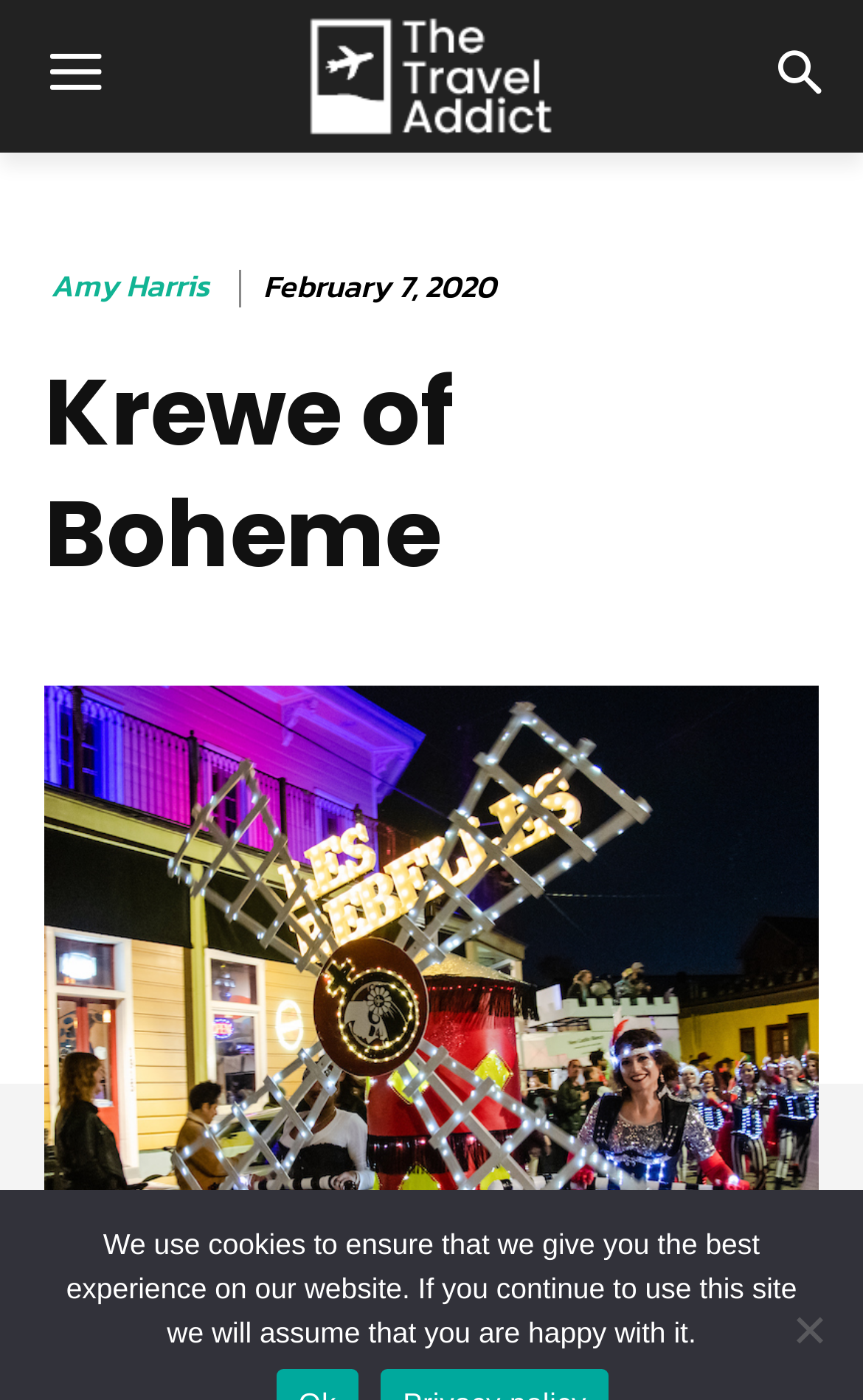Offer a meticulous caption that includes all visible features of the webpage.

The webpage is about Krewe of Boheme, a walking parade. At the top left corner, there is a logo image with a link, taking up about half of the width of the page. Below the logo, there is a link to "Amy Harris" on the left side, and a timestamp "February 7, 2020" on the right side. 

The main heading "Krewe of Boheme" is centered on the page, spanning almost the entire width. 

At the very bottom of the page, there is a notification about the use of cookies, which takes up about half of the page's width. On the right side of this notification, there is a "No" button.